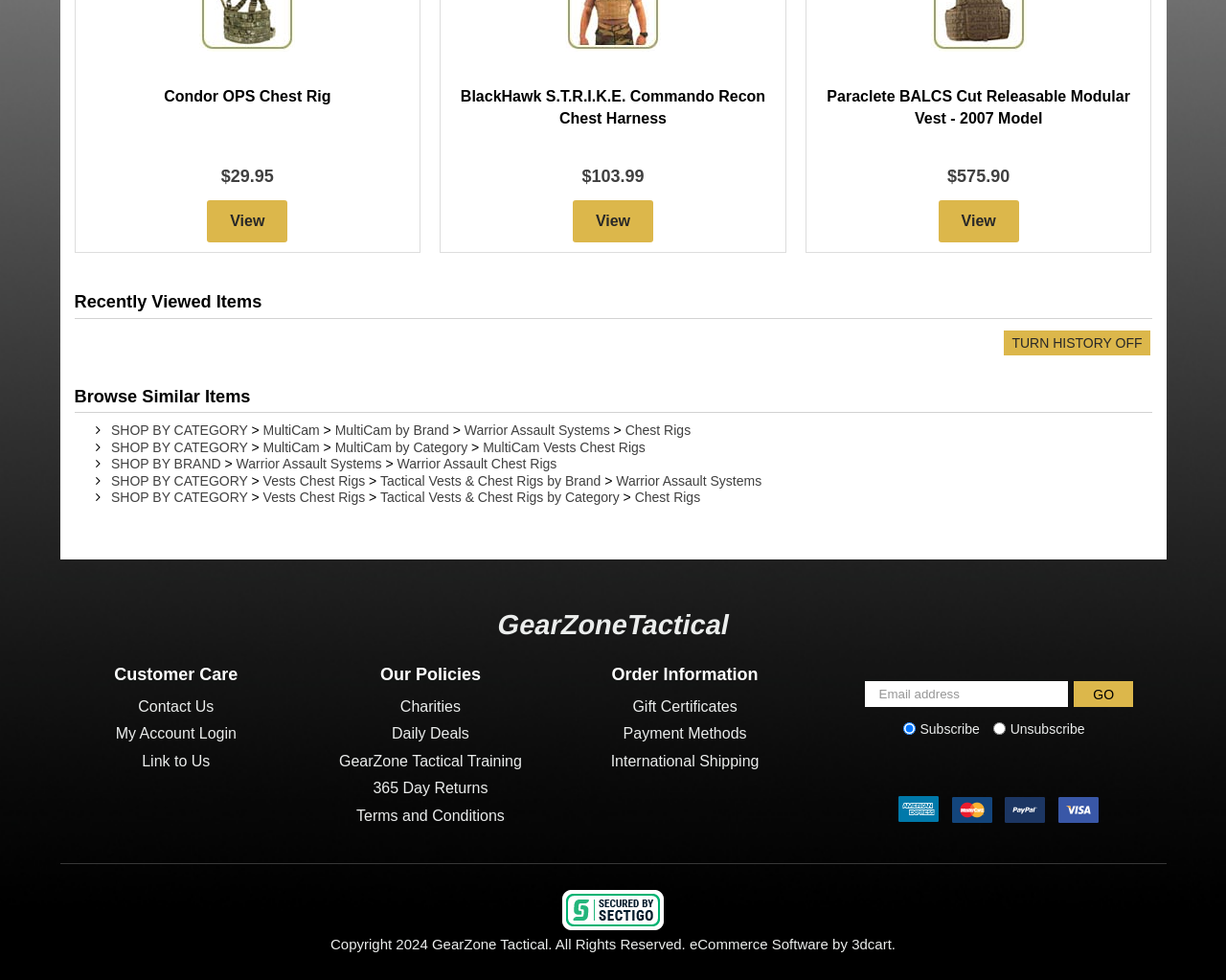Locate the bounding box coordinates of the region to be clicked to comply with the following instruction: "Turn History Off". The coordinates must be four float numbers between 0 and 1, in the form [left, top, right, bottom].

[0.819, 0.337, 0.938, 0.362]